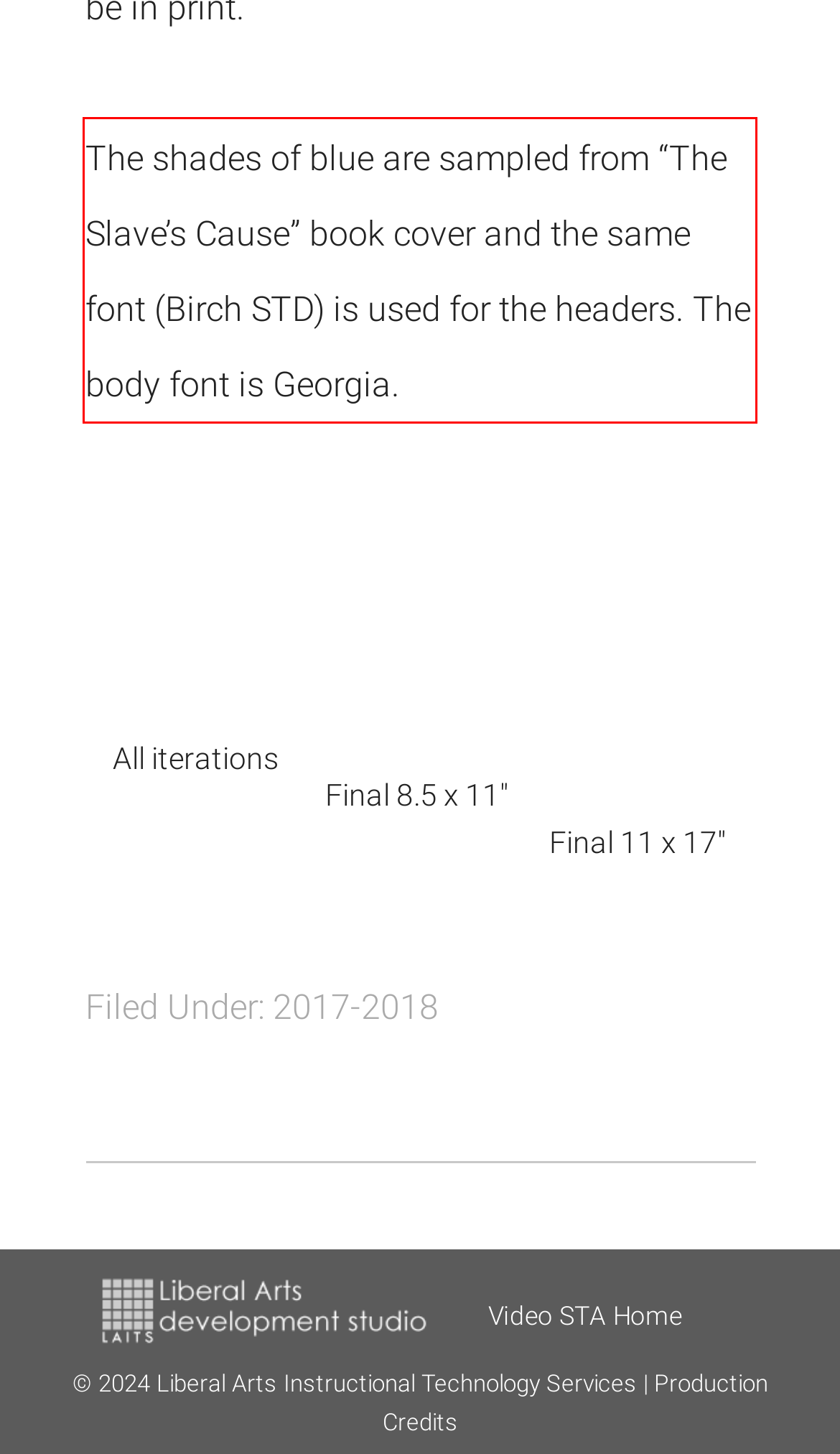Observe the screenshot of the webpage, locate the red bounding box, and extract the text content within it.

The shades of blue are sampled from “The Slave’s Cause” book cover and the same font (Birch STD) is used for the headers. The body font is Georgia.